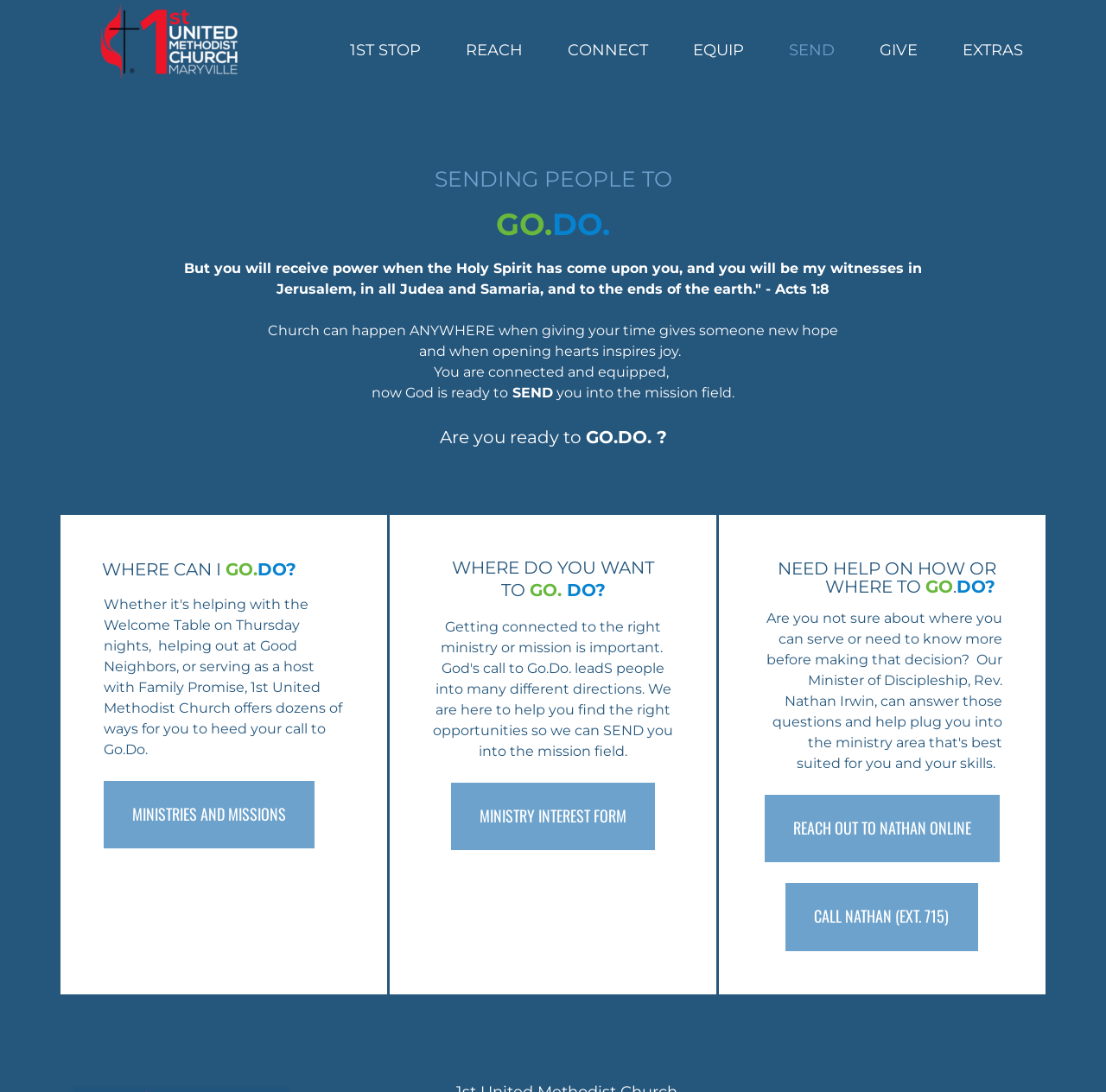What is the theme of the webpage?
Answer the question in as much detail as possible.

The theme of the webpage can be inferred from the content, which talks about sending people to mission fields, giving hope, and inspiring joy. The buttons and links also point to ministry-related actions.